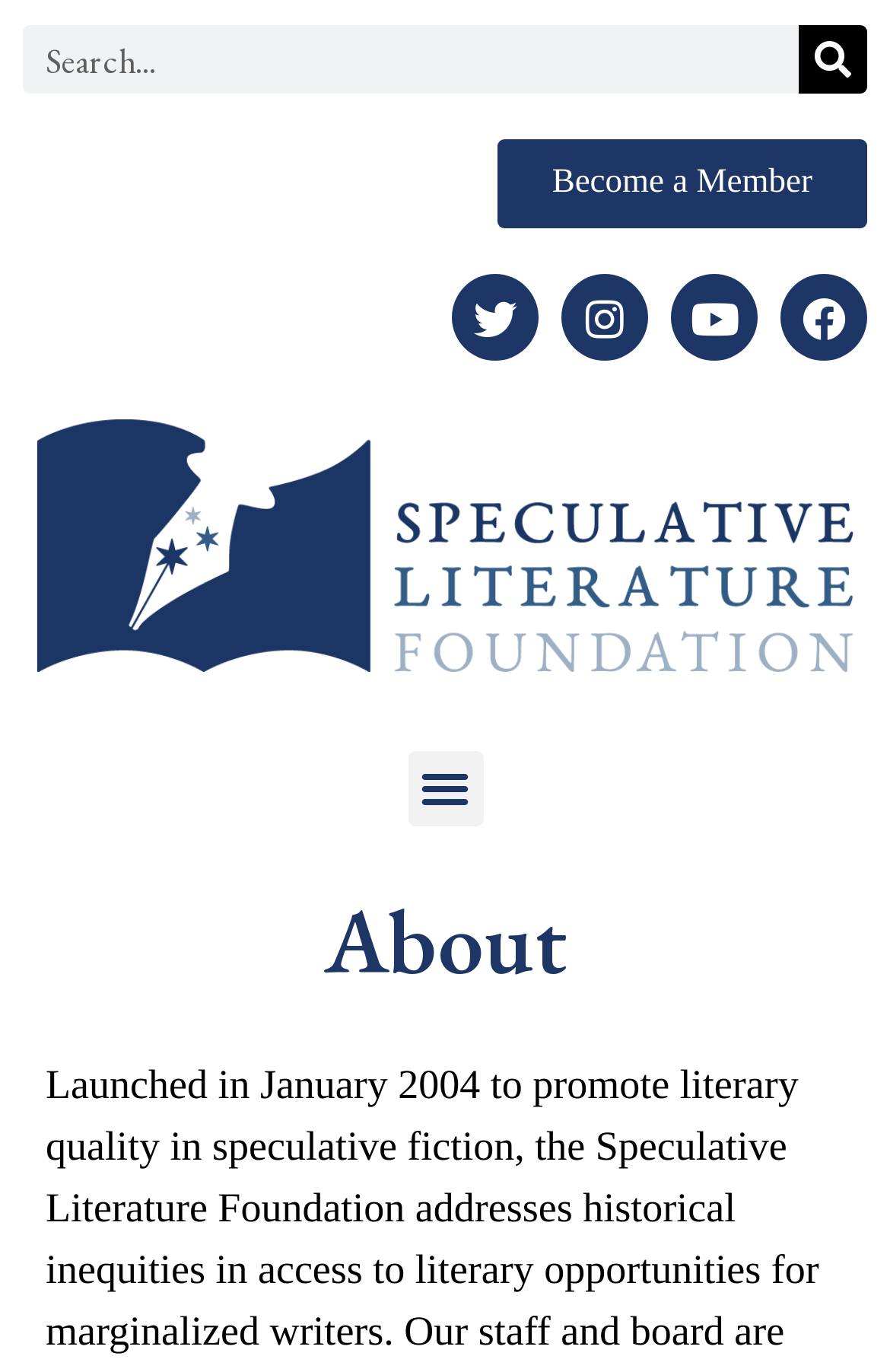Provide an in-depth caption for the elements present on the webpage.

The webpage is about the Speculative Literature Foundation, as indicated by the title "About – Speculative Literature Foundation". 

At the top of the page, there is a search bar with a searchbox and a search button, taking up most of the width. 

Below the search bar, there are five links aligned horizontally. The first link is "Become a Member", located on the left side of the page. The next four links are social media icons, including Twitter, Instagram, Youtube, and Facebook, positioned from left to right. 

On the top-left corner, there is another link, but its content is not specified. 

A menu toggle button is located on the right side of the page, which can be expanded to reveal more options. 

The main content of the page is headed by a large heading titled "About", taking up most of the width and positioned below the menu toggle button.